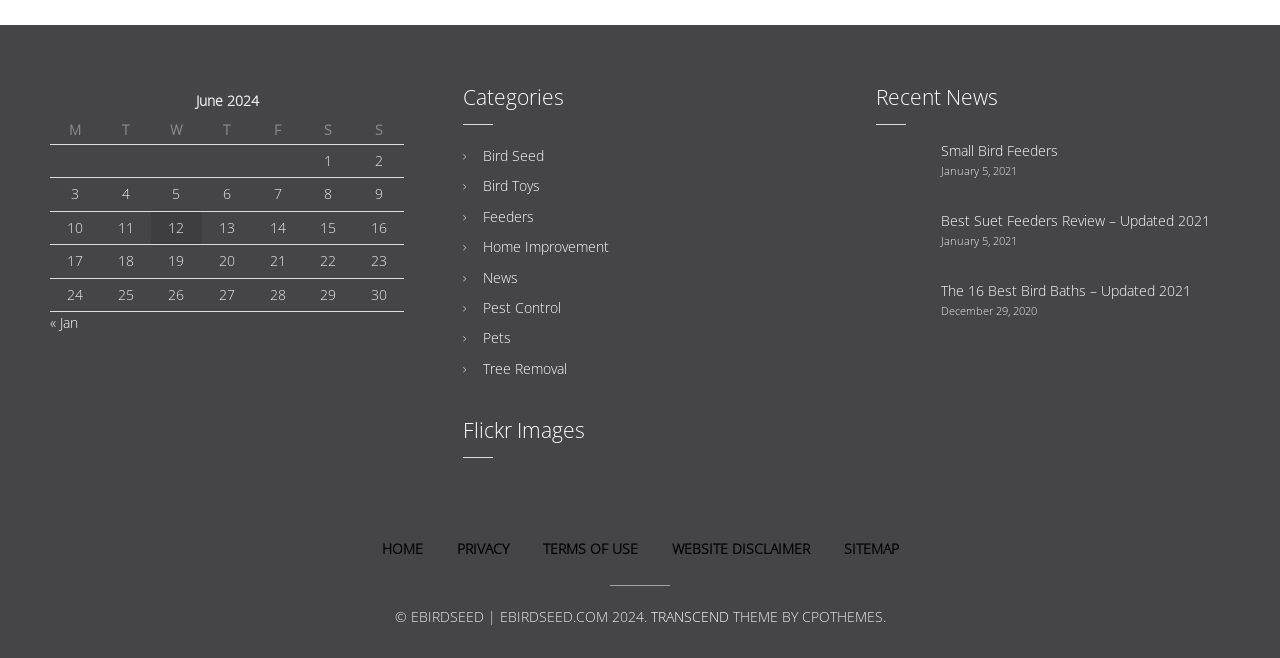Show the bounding box coordinates of the element that should be clicked to complete the task: "Click the 'QUIZ QUESTIONS' link".

None